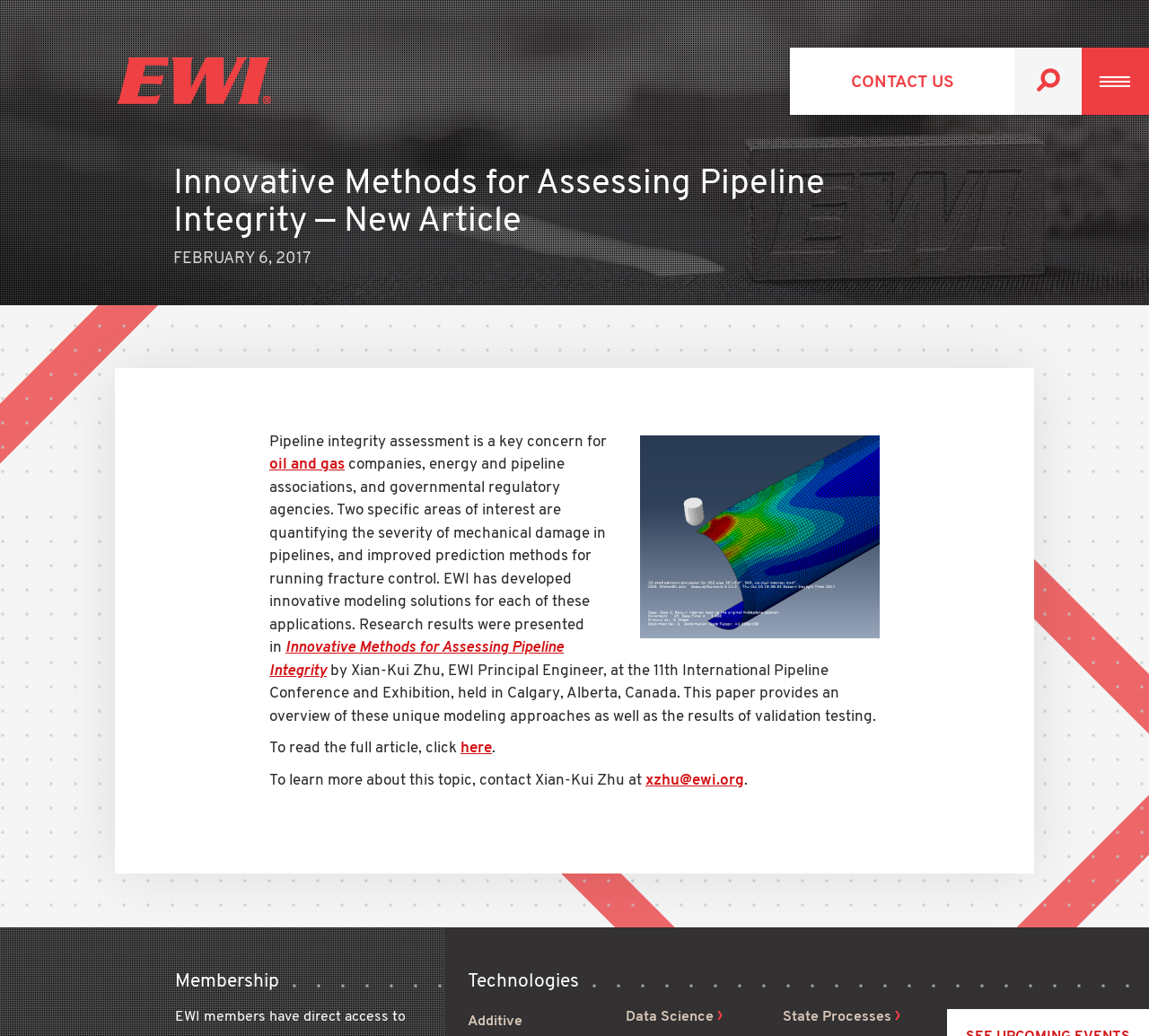Please identify the bounding box coordinates of the area that needs to be clicked to follow this instruction: "Search the site".

[0.941, 0.046, 0.96, 0.111]